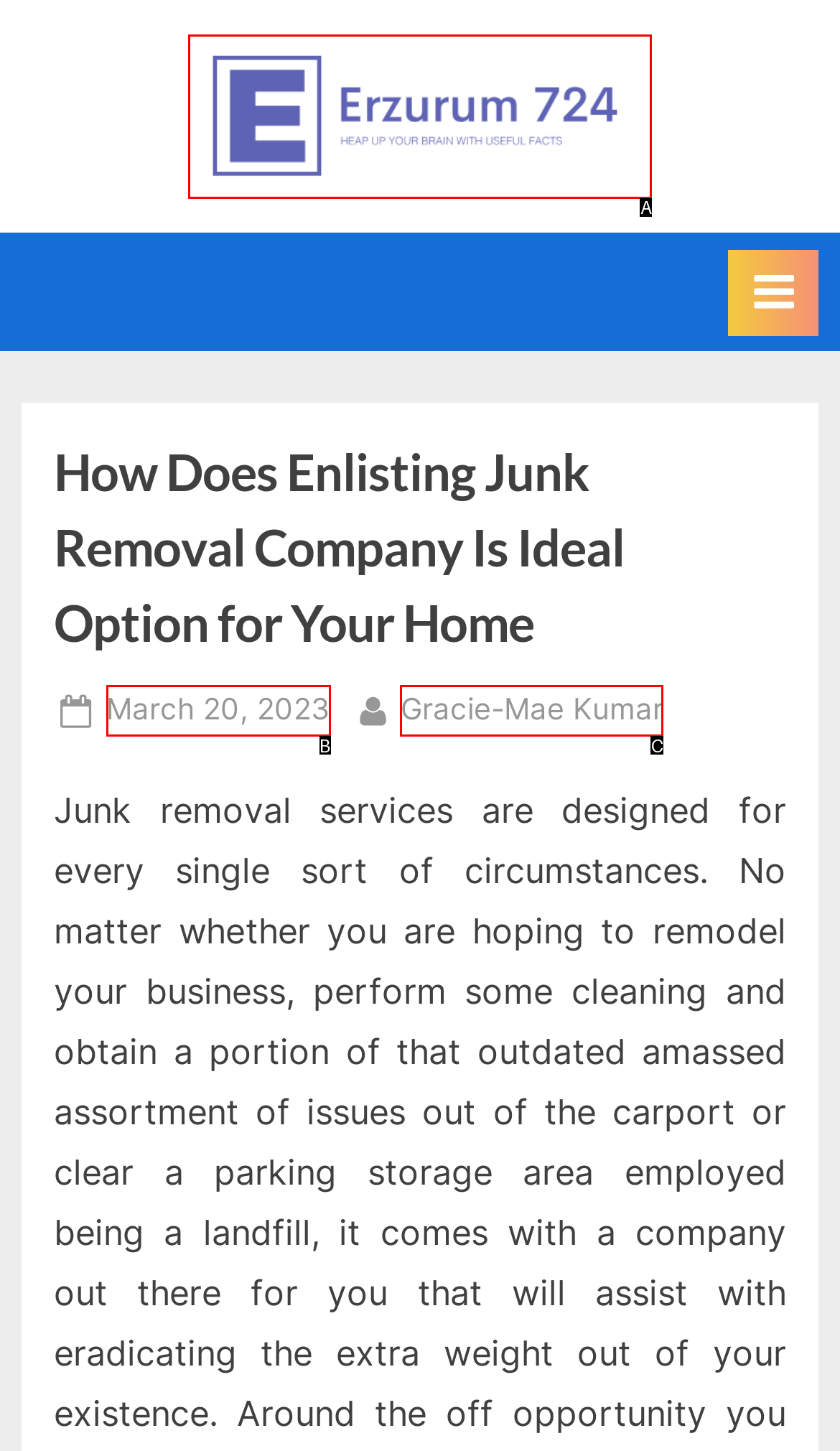Match the description: parent_node: Erzurum 724 to one of the options shown. Reply with the letter of the best match.

A